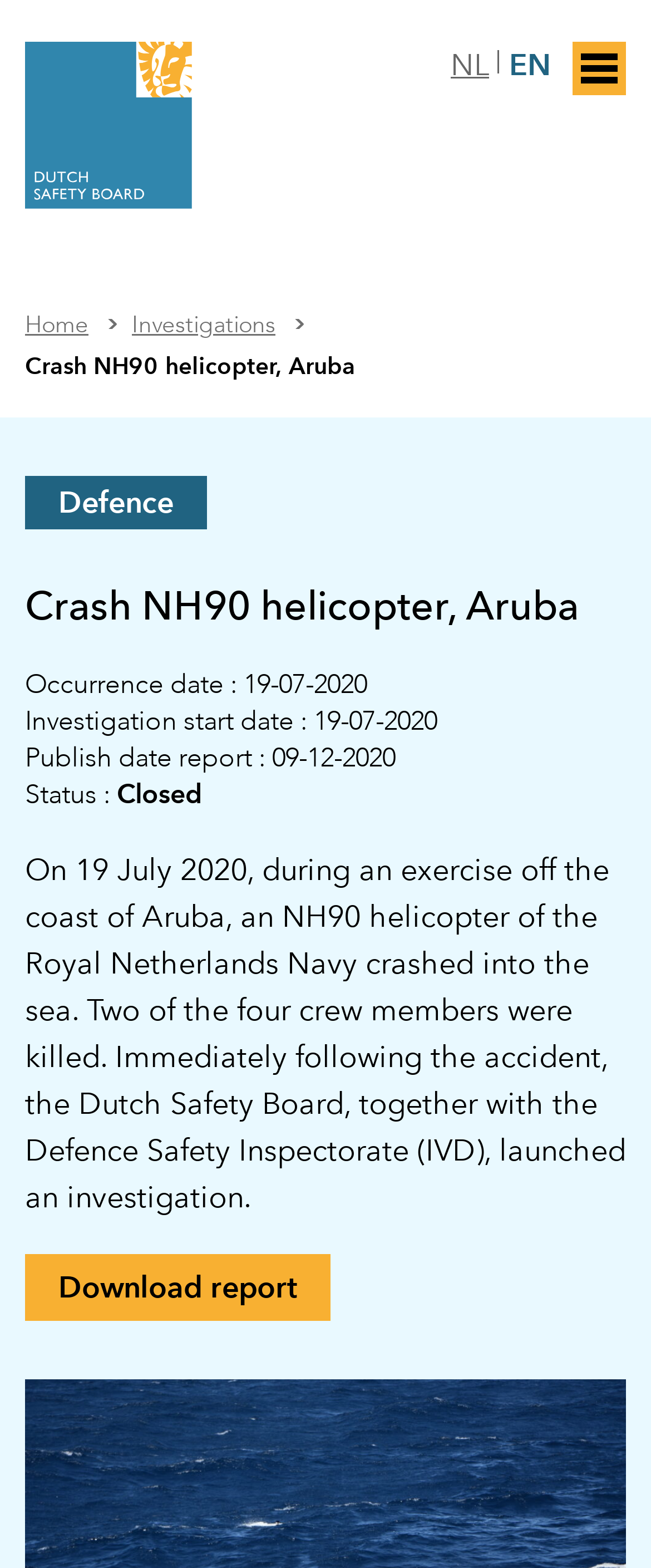Can you provide the bounding box coordinates for the element that should be clicked to implement the instruction: "View investigations"?

[0.203, 0.197, 0.49, 0.218]